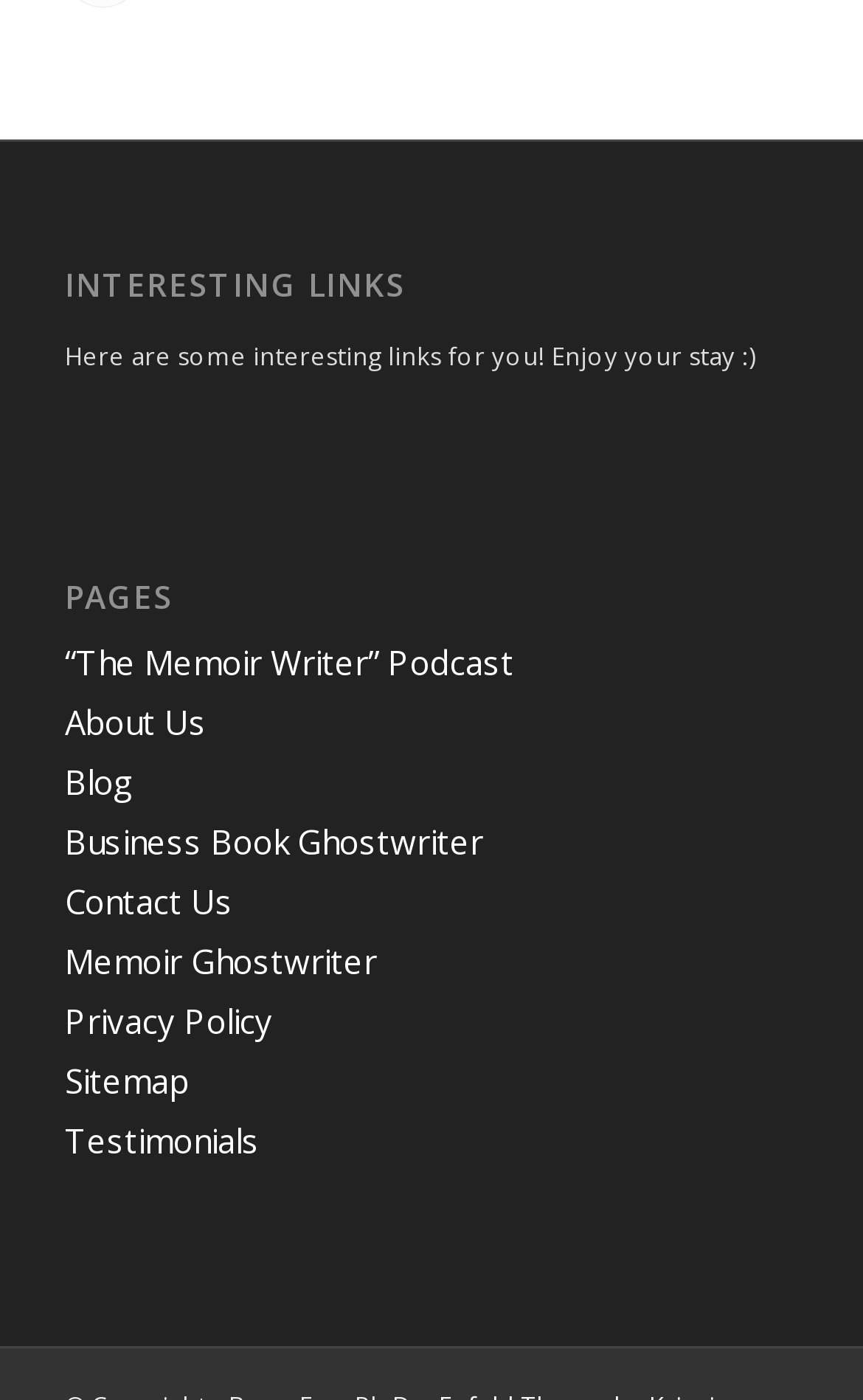Please find the bounding box coordinates of the section that needs to be clicked to achieve this instruction: "Toggle mobile menu".

None